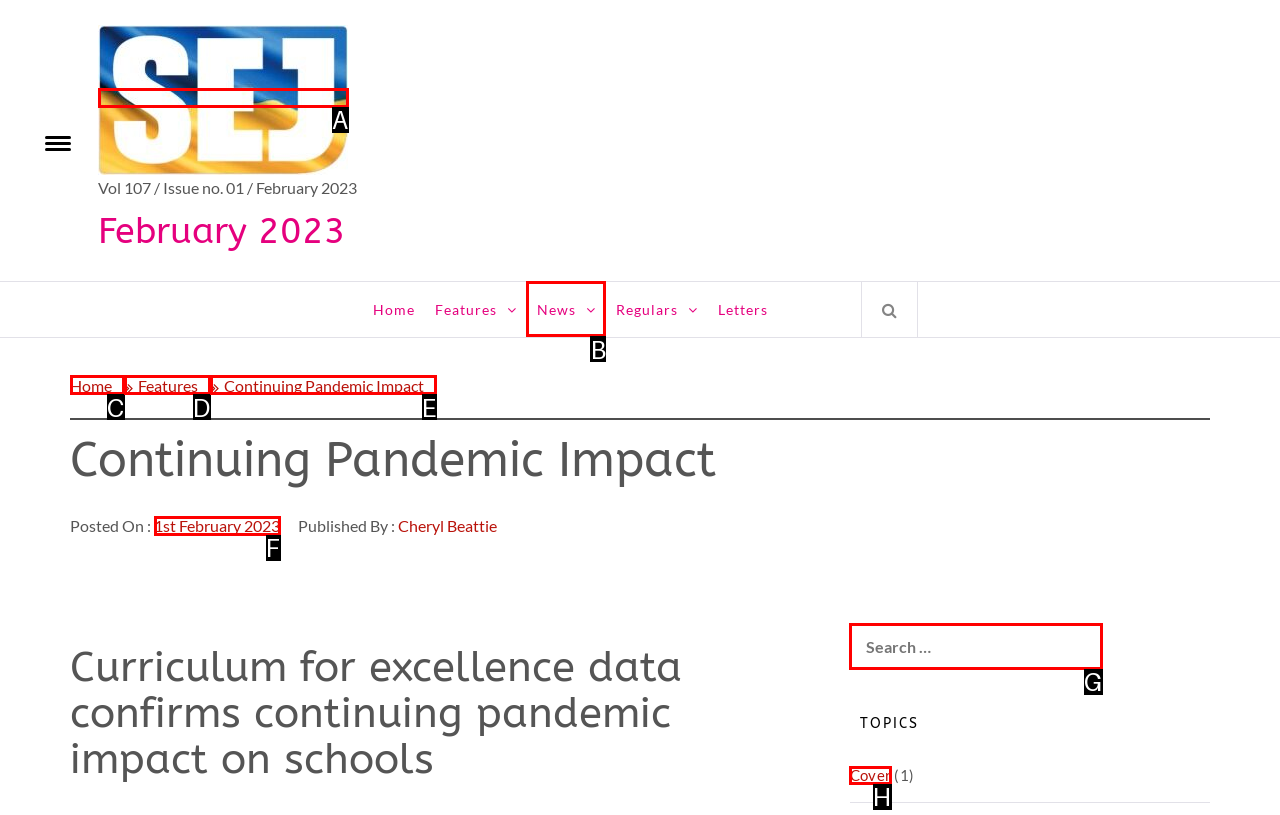Identify the correct UI element to click to achieve the task: Search for topics.
Answer with the letter of the appropriate option from the choices given.

G